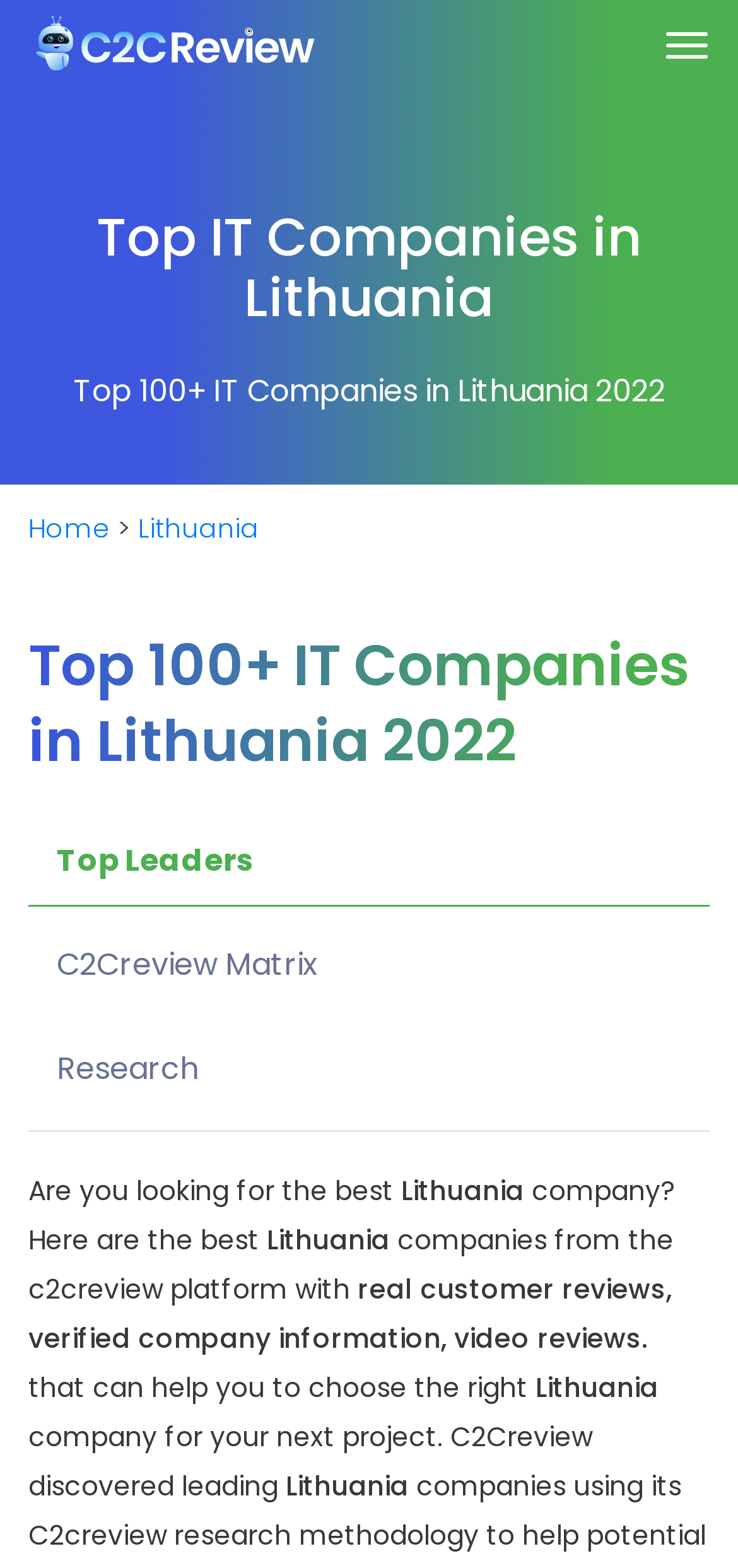Please analyze the image and give a detailed answer to the question:
What information is provided about the companies?

The webpage provides information about the companies, including real customer reviews, verified company information, and video reviews, as stated in the text with a bounding box coordinate of [0.038, 0.779, 0.913, 0.834].